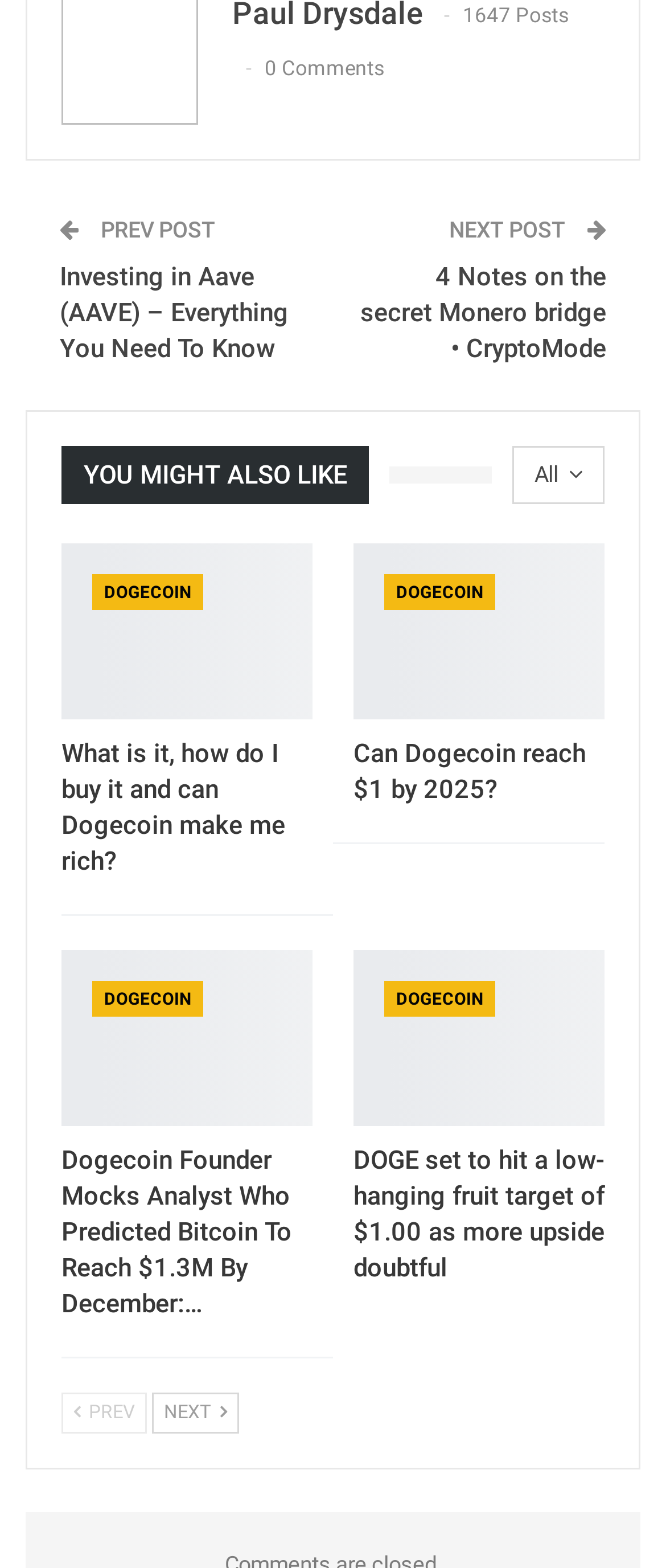Please locate the bounding box coordinates of the element that needs to be clicked to achieve the following instruction: "Read about investing in Aave". The coordinates should be four float numbers between 0 and 1, i.e., [left, top, right, bottom].

[0.09, 0.167, 0.433, 0.232]